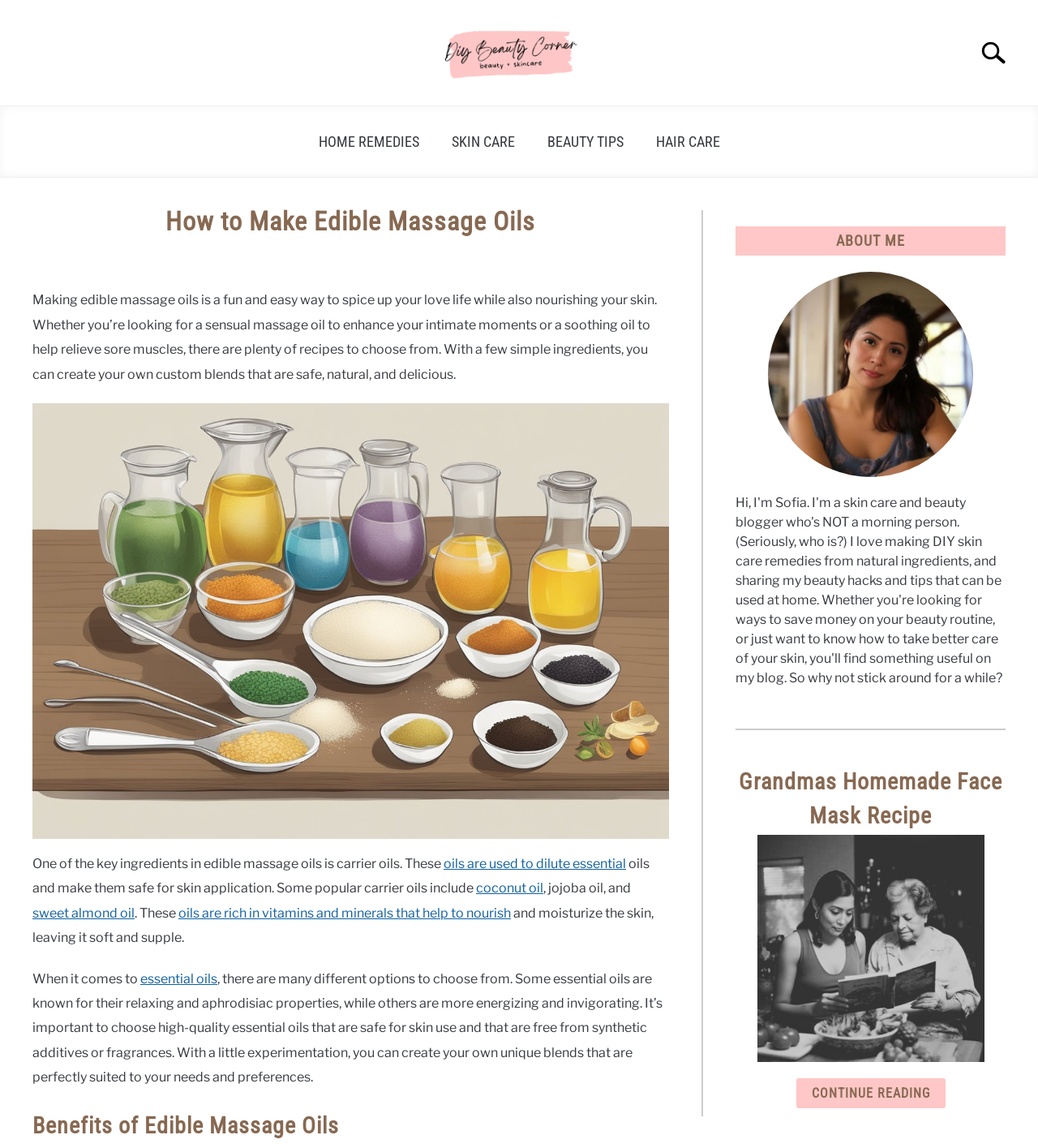What is the purpose of carrier oils in edible massage oils?
Refer to the image and give a detailed response to the question.

According to the article, carrier oils are used to dilute essential oils and make them safe for skin application. This is mentioned in the paragraph that explains the role of carrier oils in edible massage oils.